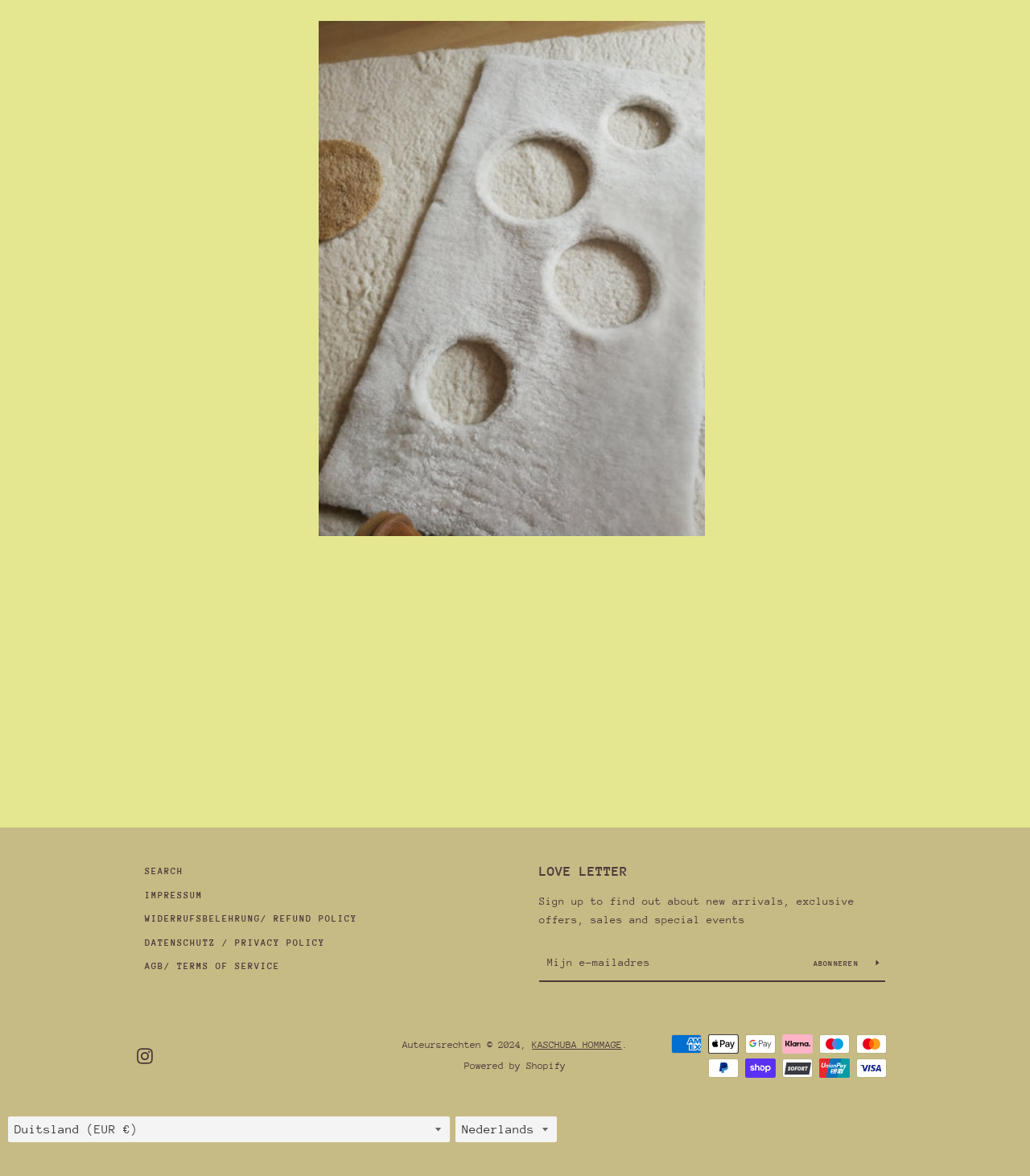What is the language of the website?
Give a thorough and detailed response to the question.

The language of the website can be selected from the combobox located at coordinates [0.442, 0.95, 0.541, 0.971] with the label 'Taal', indicating that the website is available in multiple languages.